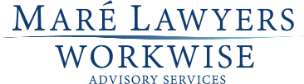Generate an in-depth description of the image you see.

This image features the logo of Maré Lawyers Workwise Advisory Services, showcasing a professional and modern design. The text is displayed prominently, with "Maré Lawyers" in a stylized font, followed by "WORKWISE" in larger, bold letters. Below, the phrase "Advisory Services" offers a clear indication of the firm’s focus on providing expert legal and consultancy services. The overall color scheme is likely professional, aligning with the firm’s branding in the context of workplace and healthcare compliance advisories.